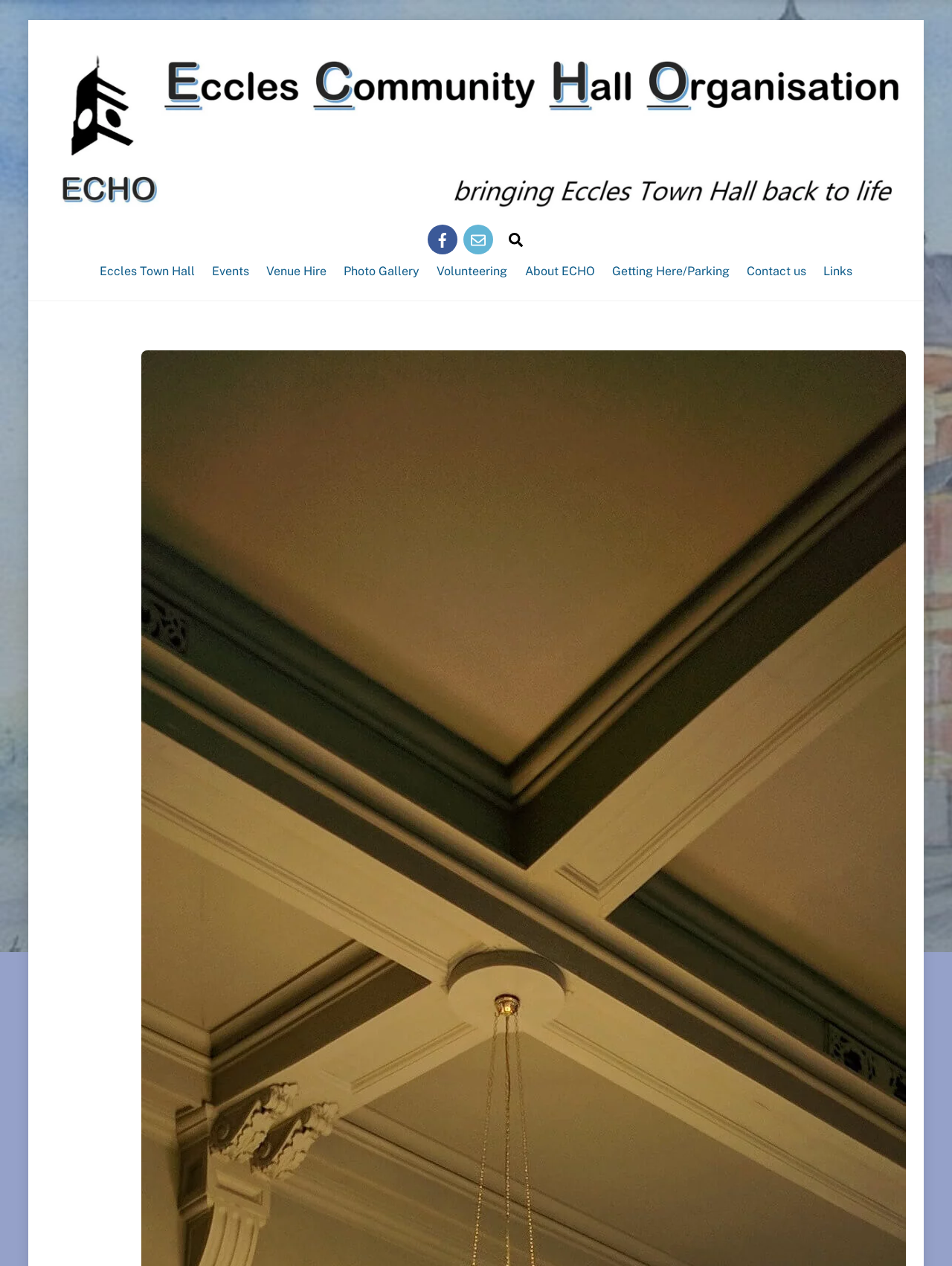Determine the bounding box coordinates of the area to click in order to meet this instruction: "visit E.C.H.O. website".

[0.049, 0.15, 0.951, 0.169]